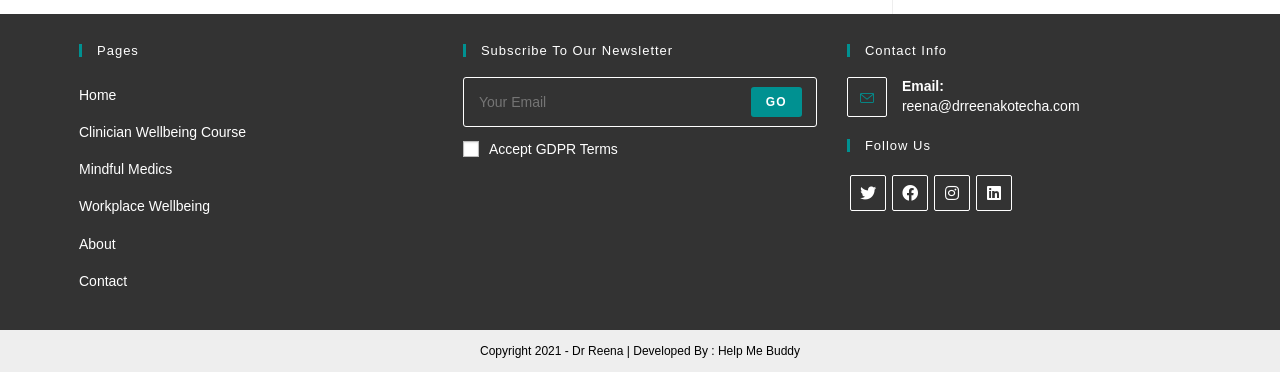Please specify the bounding box coordinates in the format (top-left x, top-left y, bottom-right x, bottom-right y), with all values as floating point numbers between 0 and 1. Identify the bounding box of the UI element described by: Go

[0.587, 0.234, 0.626, 0.314]